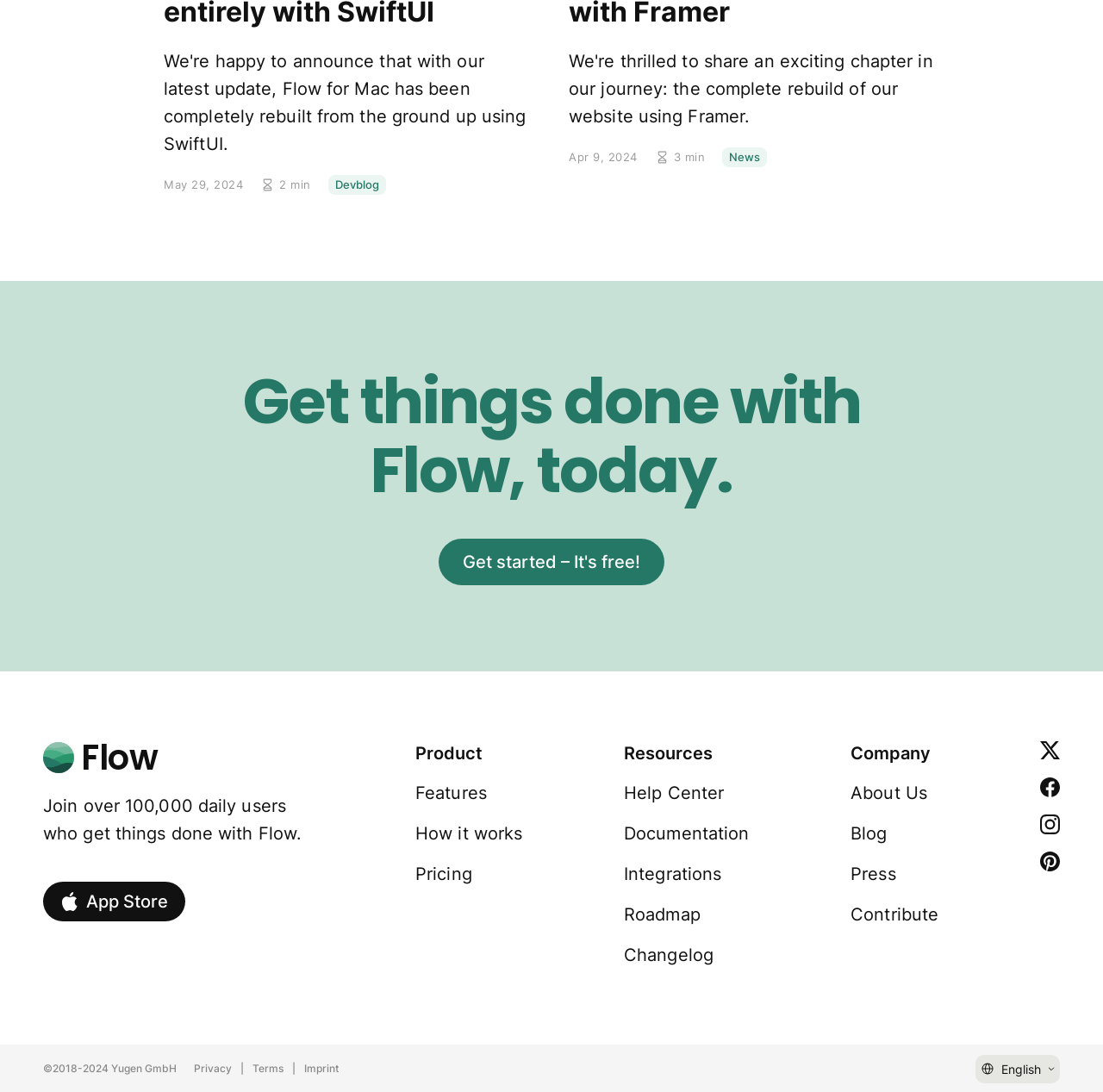From the webpage screenshot, identify the region described by Press. Provide the bounding box coordinates as (top-left x, top-left y, bottom-right x, bottom-right y), with each value being a floating point number between 0 and 1.

[0.771, 0.788, 0.812, 0.813]